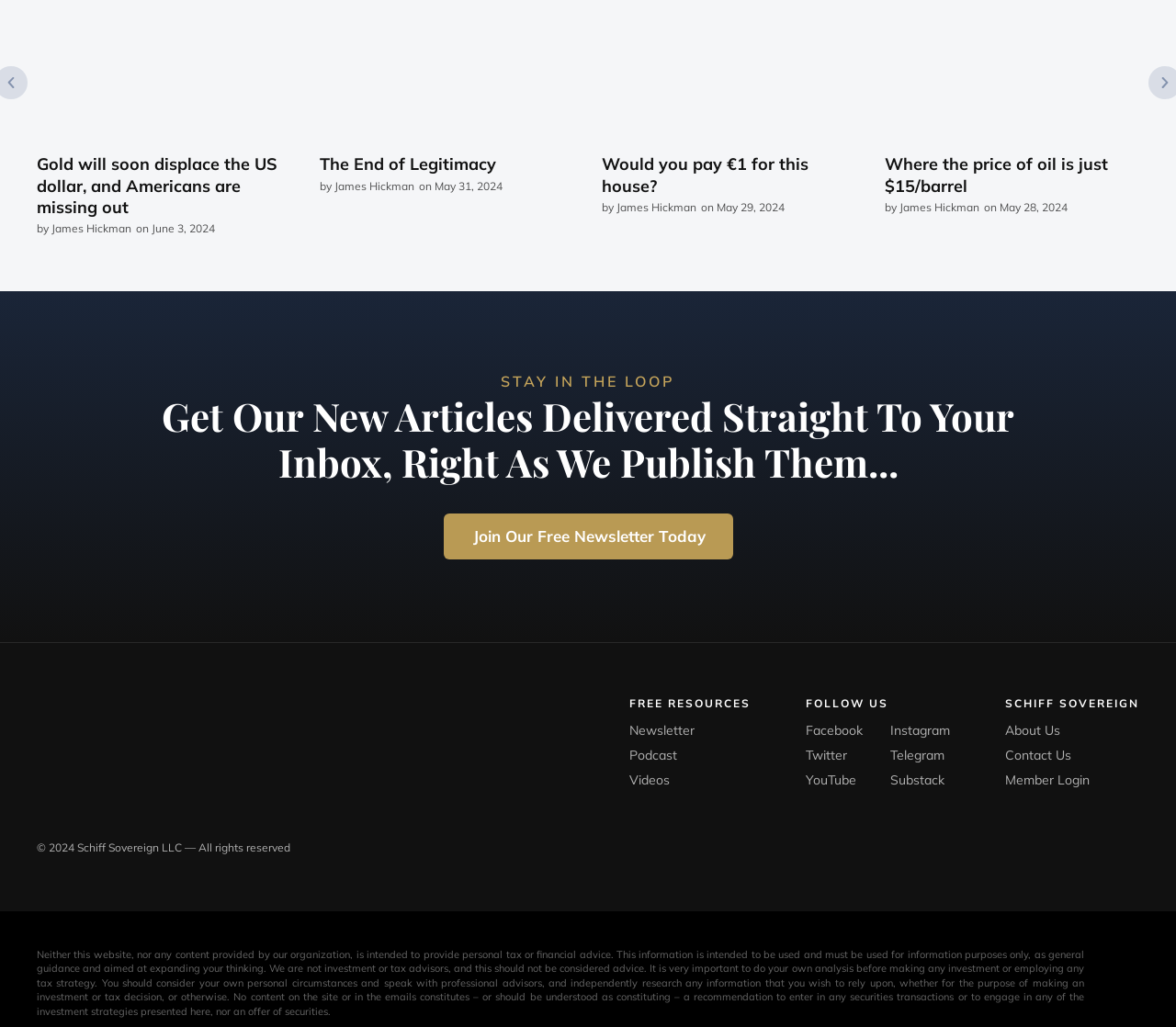What is the purpose of the disclaimer at the bottom of the webpage?
Based on the screenshot, give a detailed explanation to answer the question.

The disclaimer at the bottom of the webpage is intended to inform users that the information provided on the website is for general guidance purposes only and should not be considered as personal tax or financial advice.